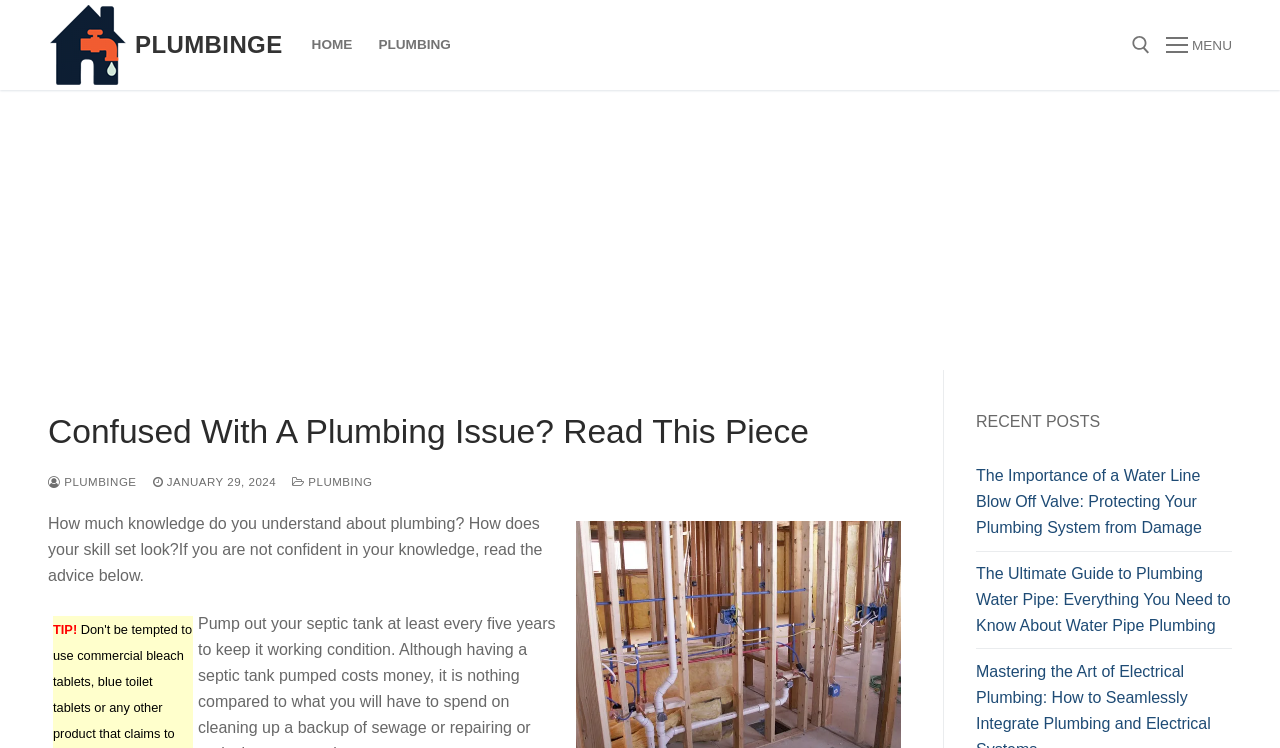What is the main topic of this webpage?
Give a single word or phrase as your answer by examining the image.

Plumbing